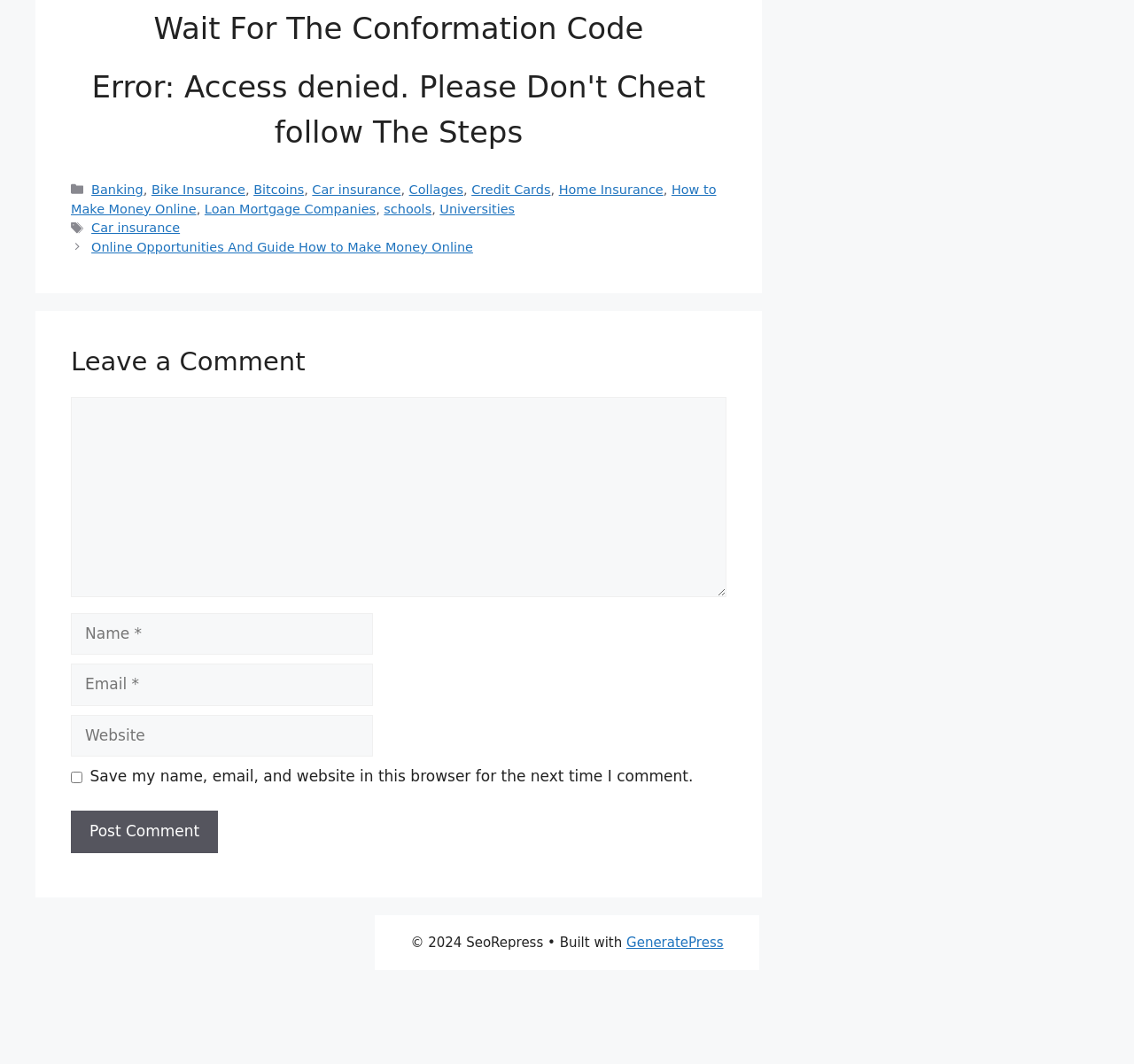Identify the bounding box coordinates of the region I need to click to complete this instruction: "Enter a comment".

[0.062, 0.373, 0.641, 0.561]